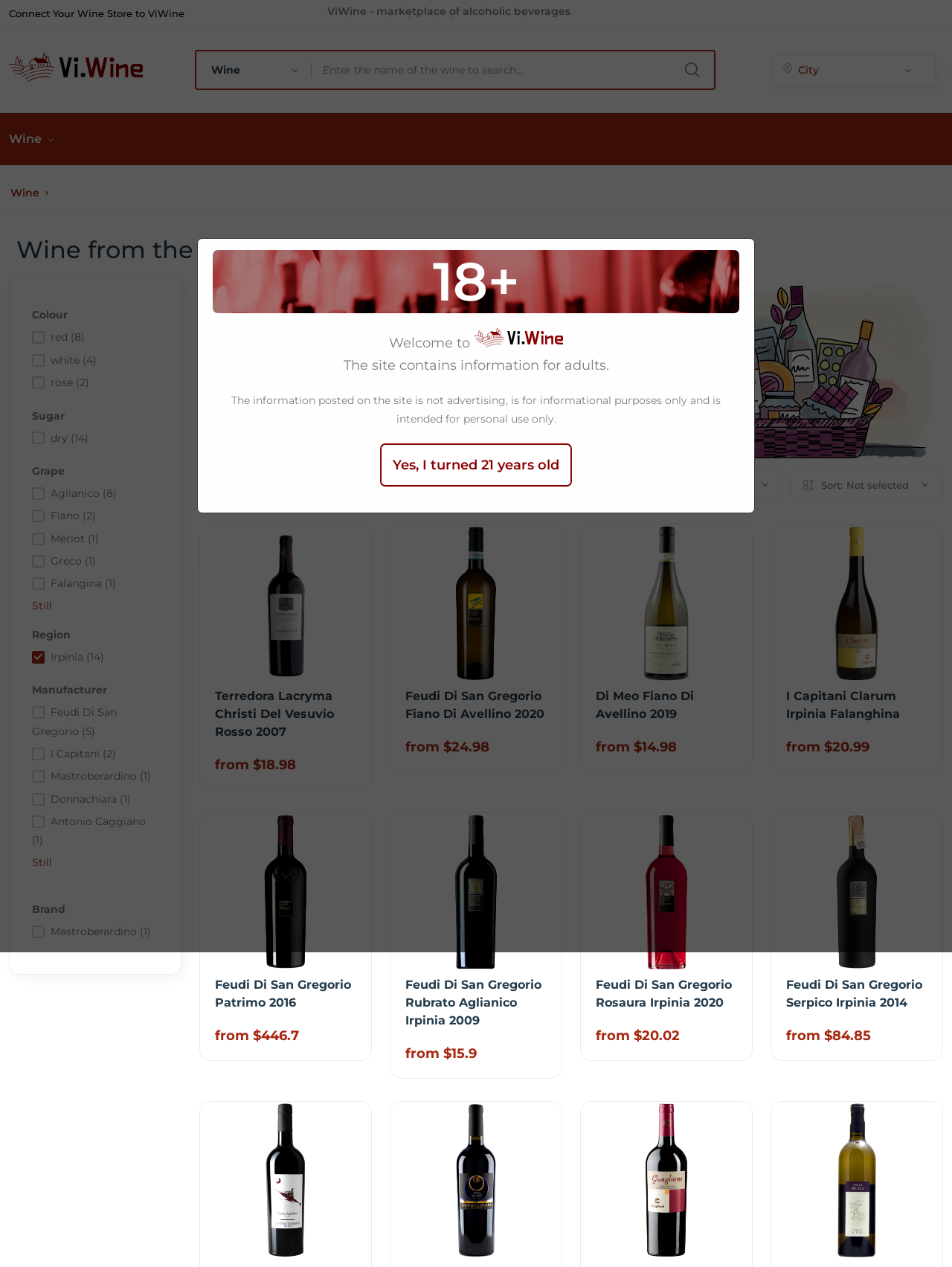Identify the bounding box coordinates of the region that needs to be clicked to carry out this instruction: "Confirm you are 21 years old". Provide these coordinates as four float numbers ranging from 0 to 1, i.e., [left, top, right, bottom].

[0.399, 0.35, 0.601, 0.384]